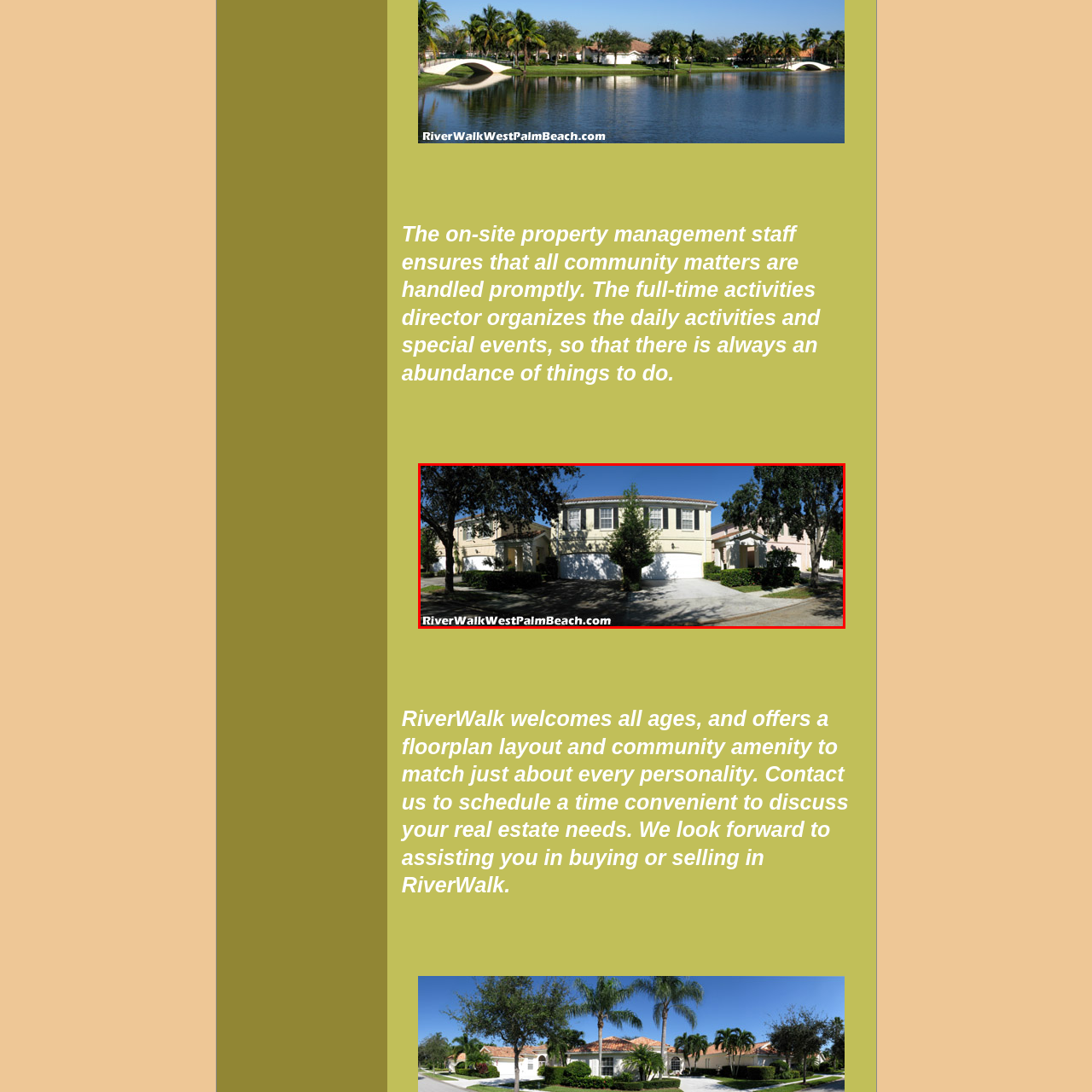Please review the image enclosed by the red bounding box and give a detailed answer to the following question, utilizing the information from the visual: What is the atmosphere around the homes?

The caption describes the surrounding lush greenery and neatly trimmed hedges as providing an inviting atmosphere, which enhances the overall curb appeal of the homes.